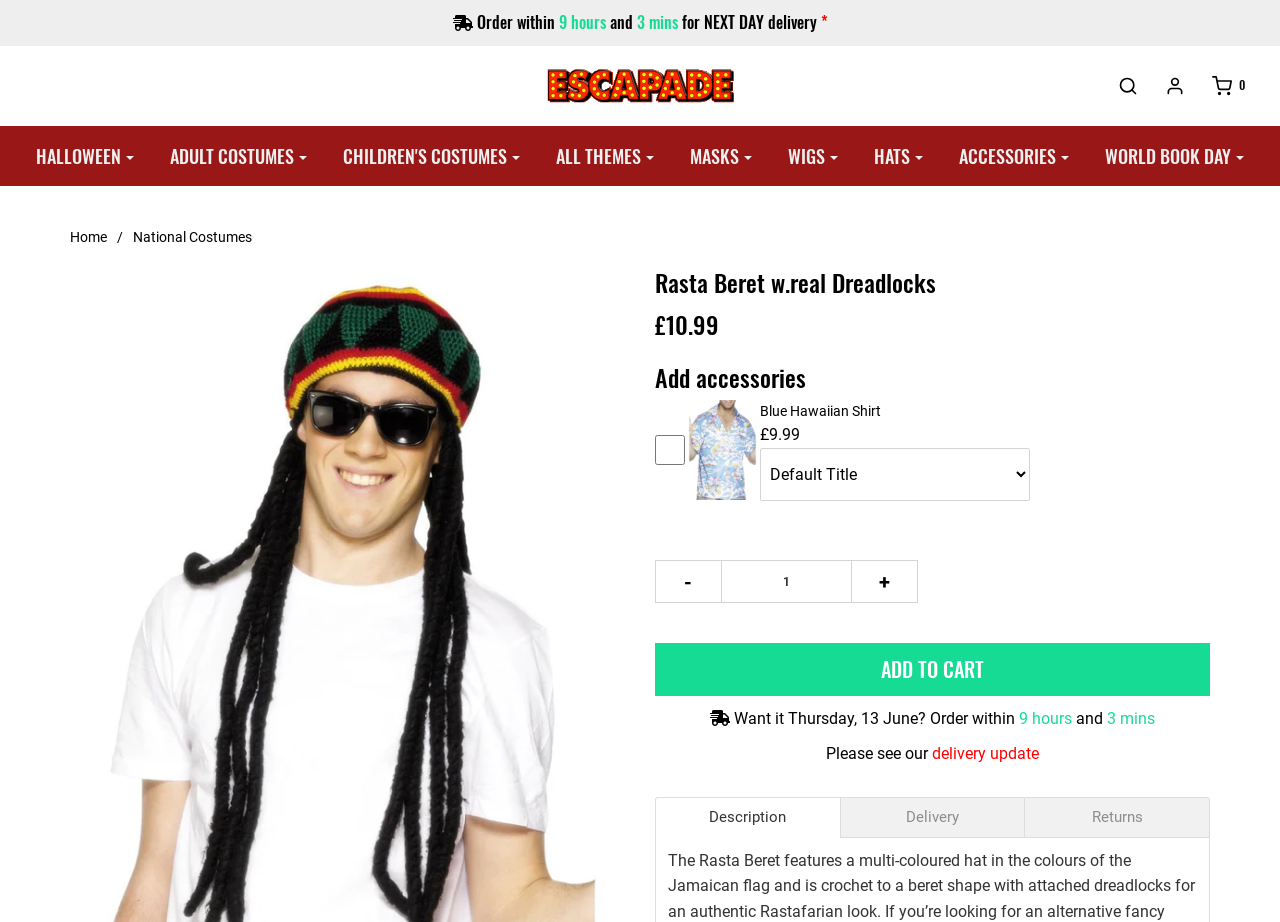What is the name of the shirt that can be added as an accessory?
Please describe in detail the information shown in the image to answer the question.

I found the name of the shirt by looking at the image and text next to the checkbox, which says 'Blue Hawaiian Shirt'.